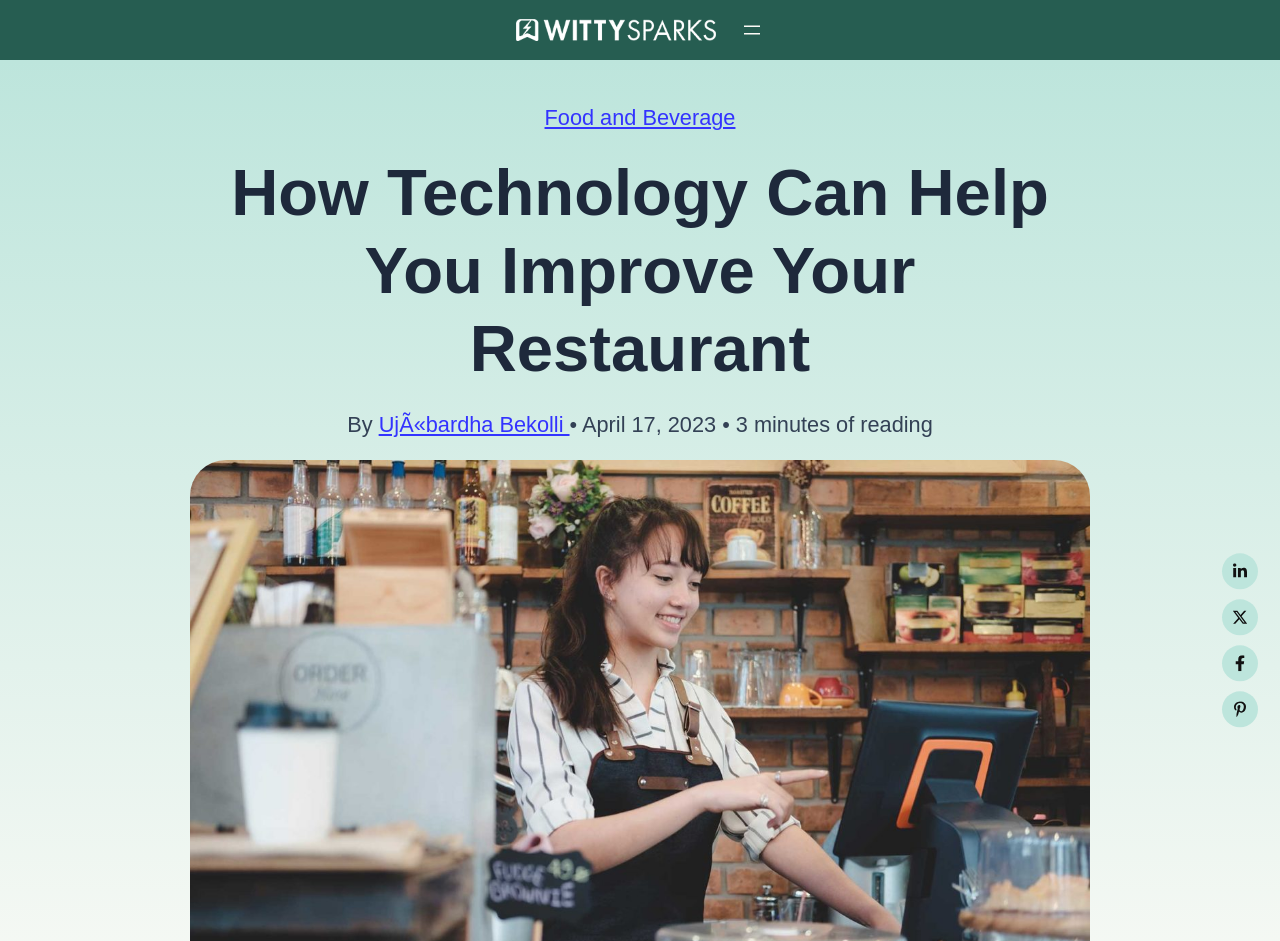Pinpoint the bounding box coordinates of the clickable area needed to execute the instruction: "Click the WittySparks Logo". The coordinates should be specified as four float numbers between 0 and 1, i.e., [left, top, right, bottom].

[0.403, 0.021, 0.559, 0.043]